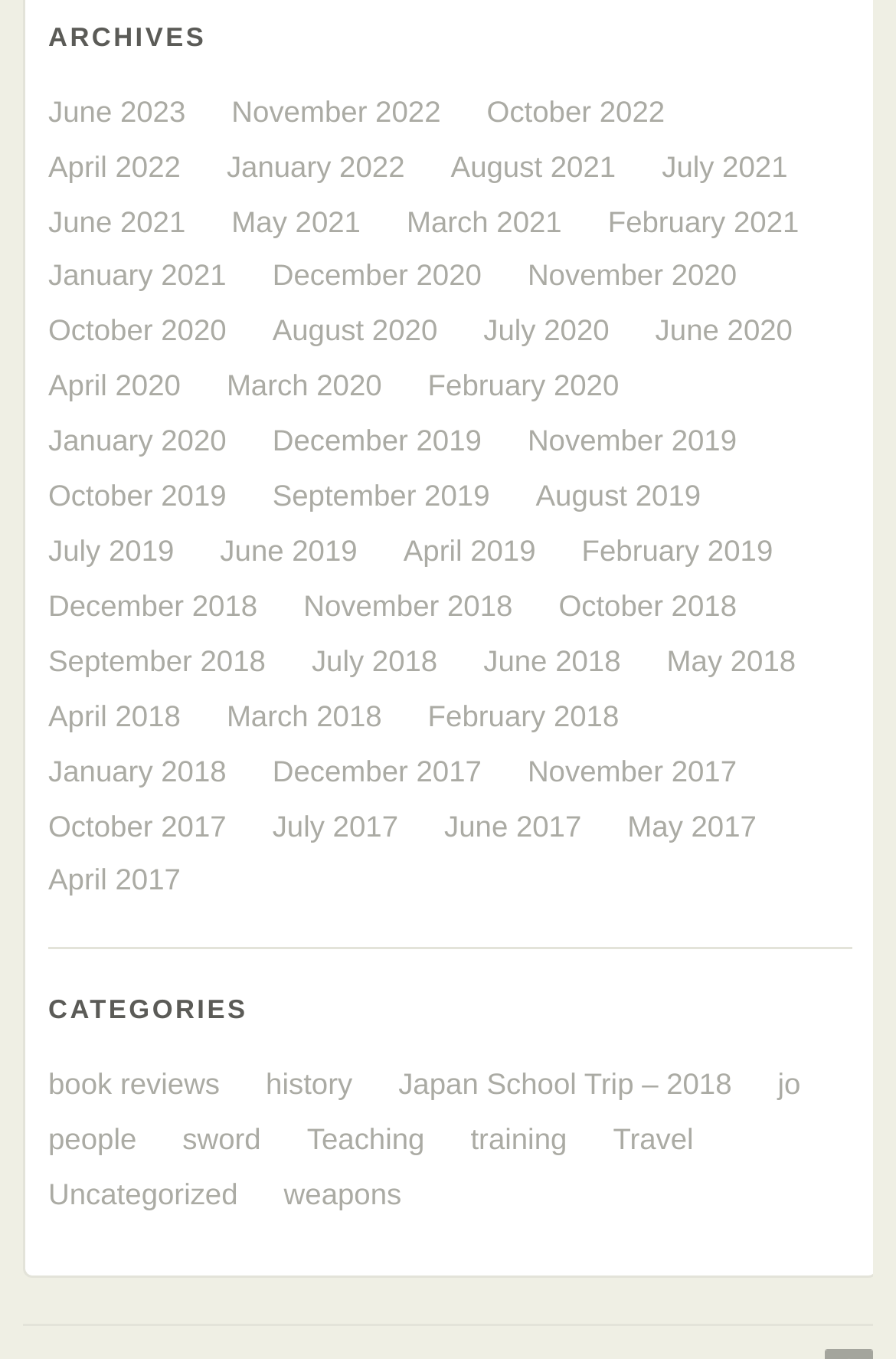Show the bounding box coordinates of the region that should be clicked to follow the instruction: "explore travel."

[0.684, 0.826, 0.774, 0.851]